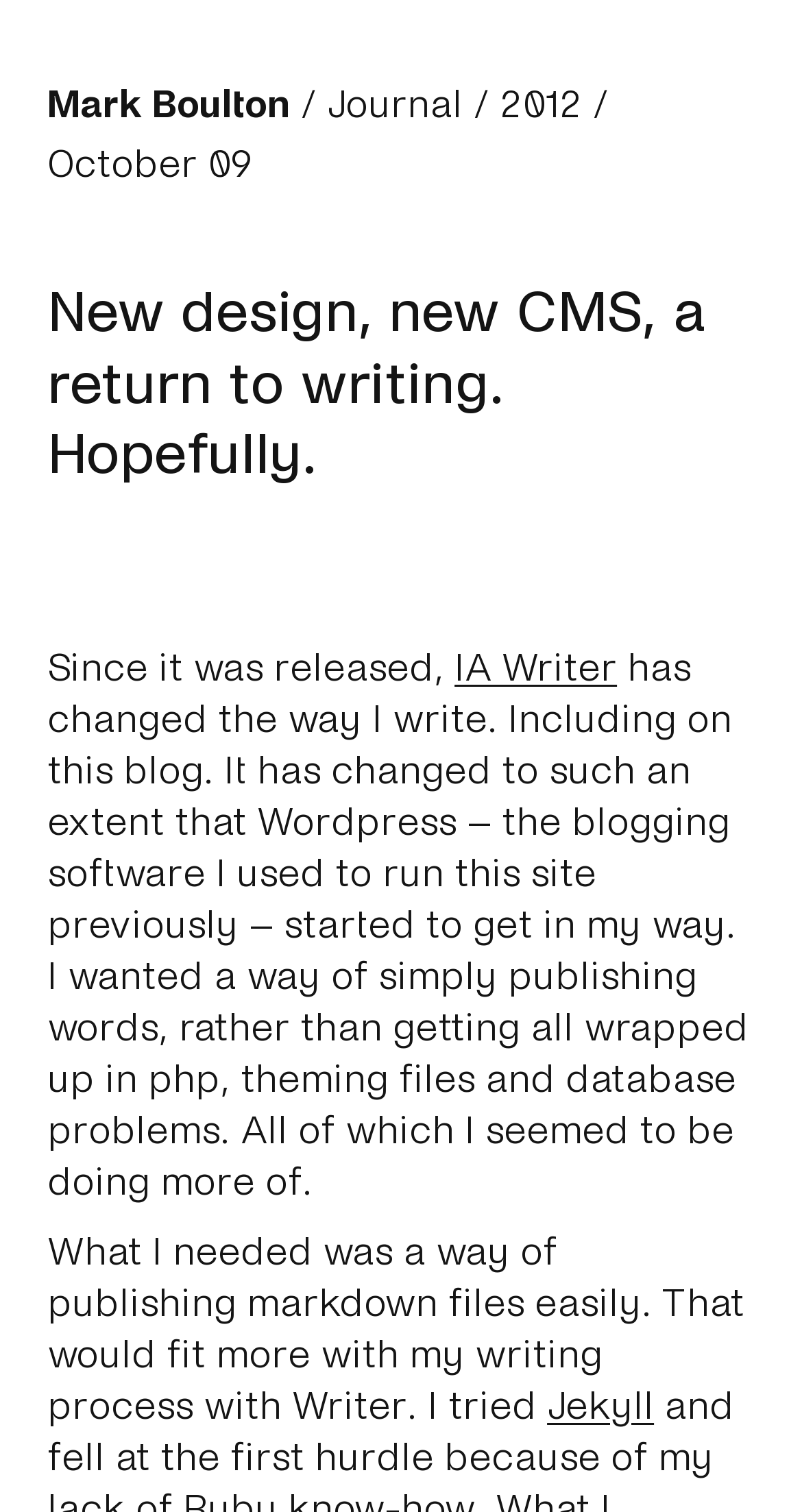Locate the primary heading on the webpage and return its text.

New design, new CMS, a return to writing. Hopefully.